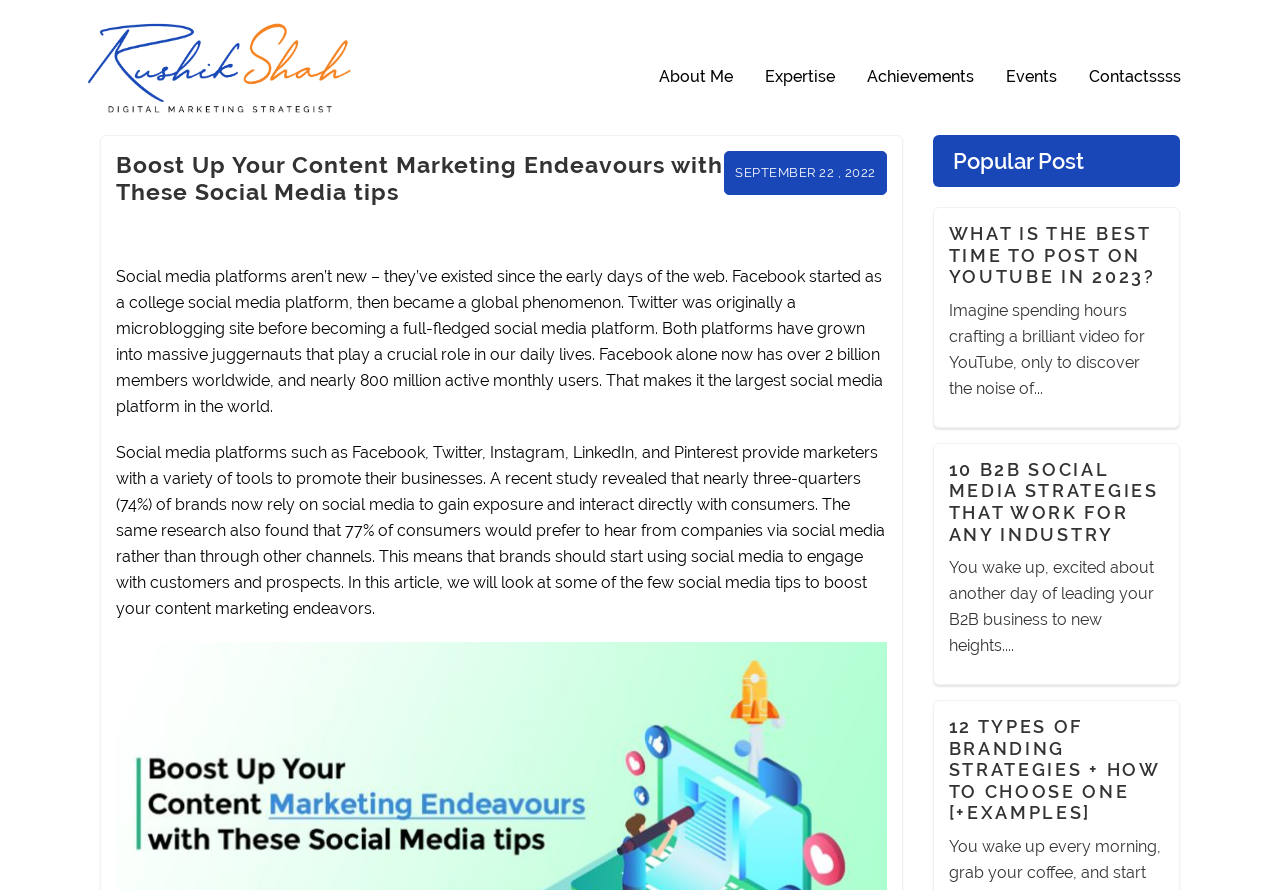Identify the bounding box for the UI element that is described as follows: "Expertise".

[0.587, 0.059, 0.663, 0.115]